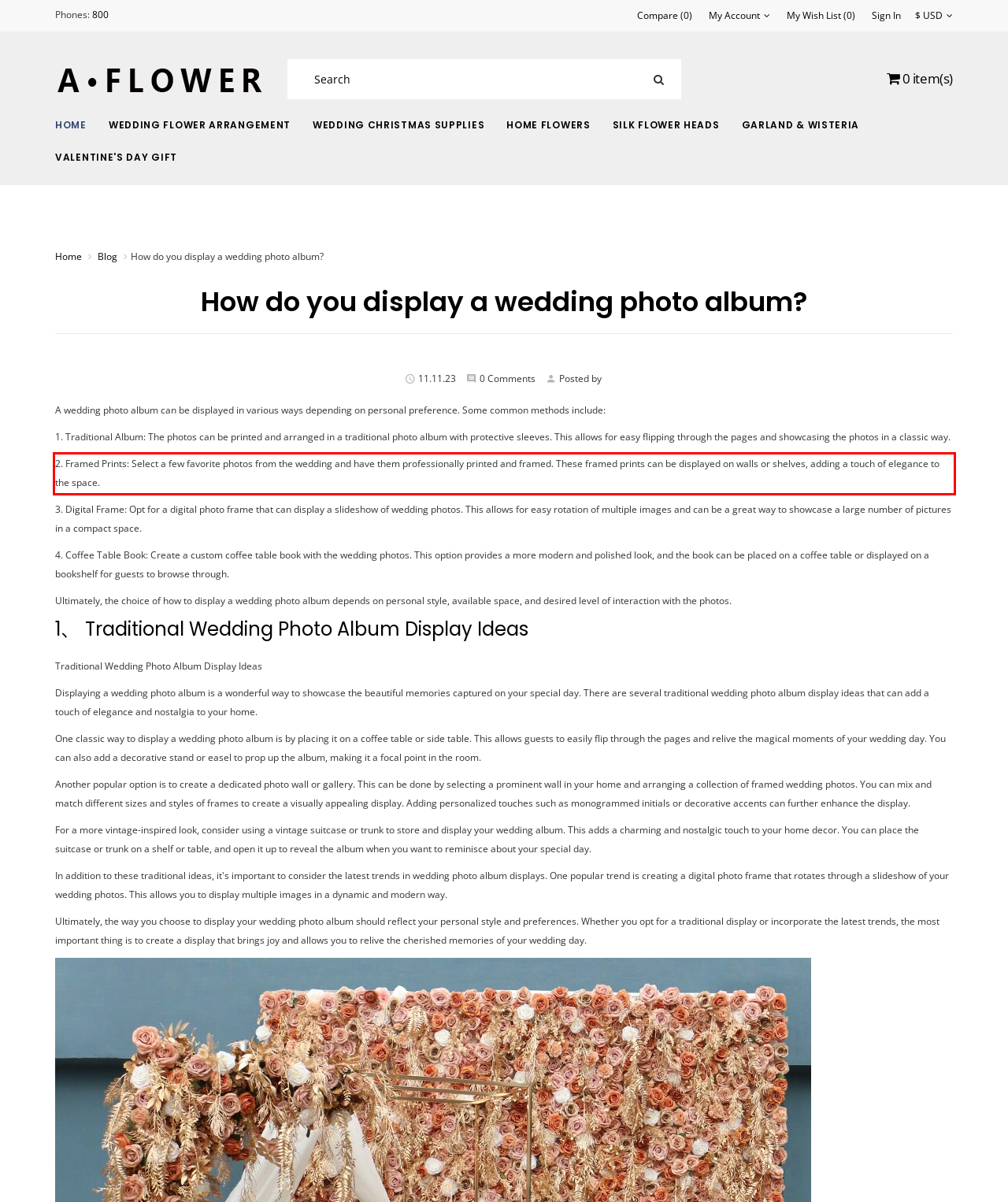Please use OCR to extract the text content from the red bounding box in the provided webpage screenshot.

2. Framed Prints: Select a few favorite photos from the wedding and have them professionally printed and framed. These framed prints can be displayed on walls or shelves, adding a touch of elegance to the space.